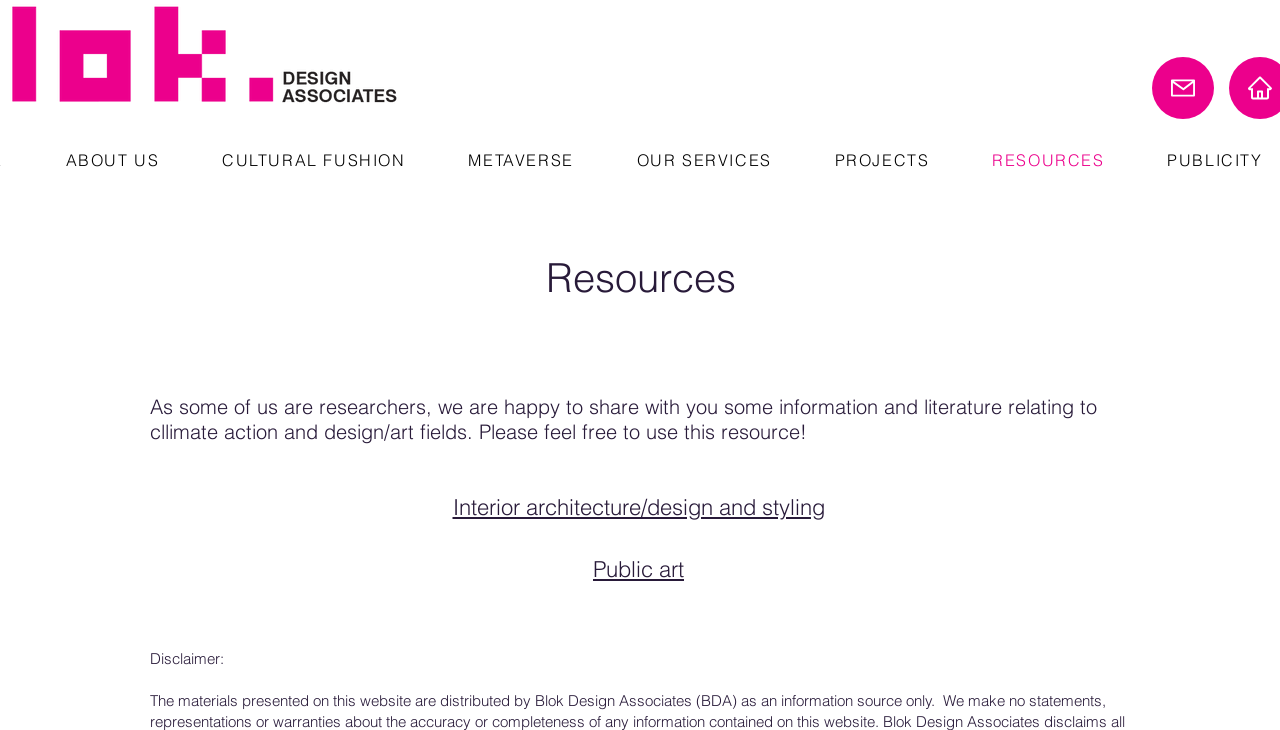Please answer the following question using a single word or phrase: 
What is the name of the company?

BlokDesignAssociates